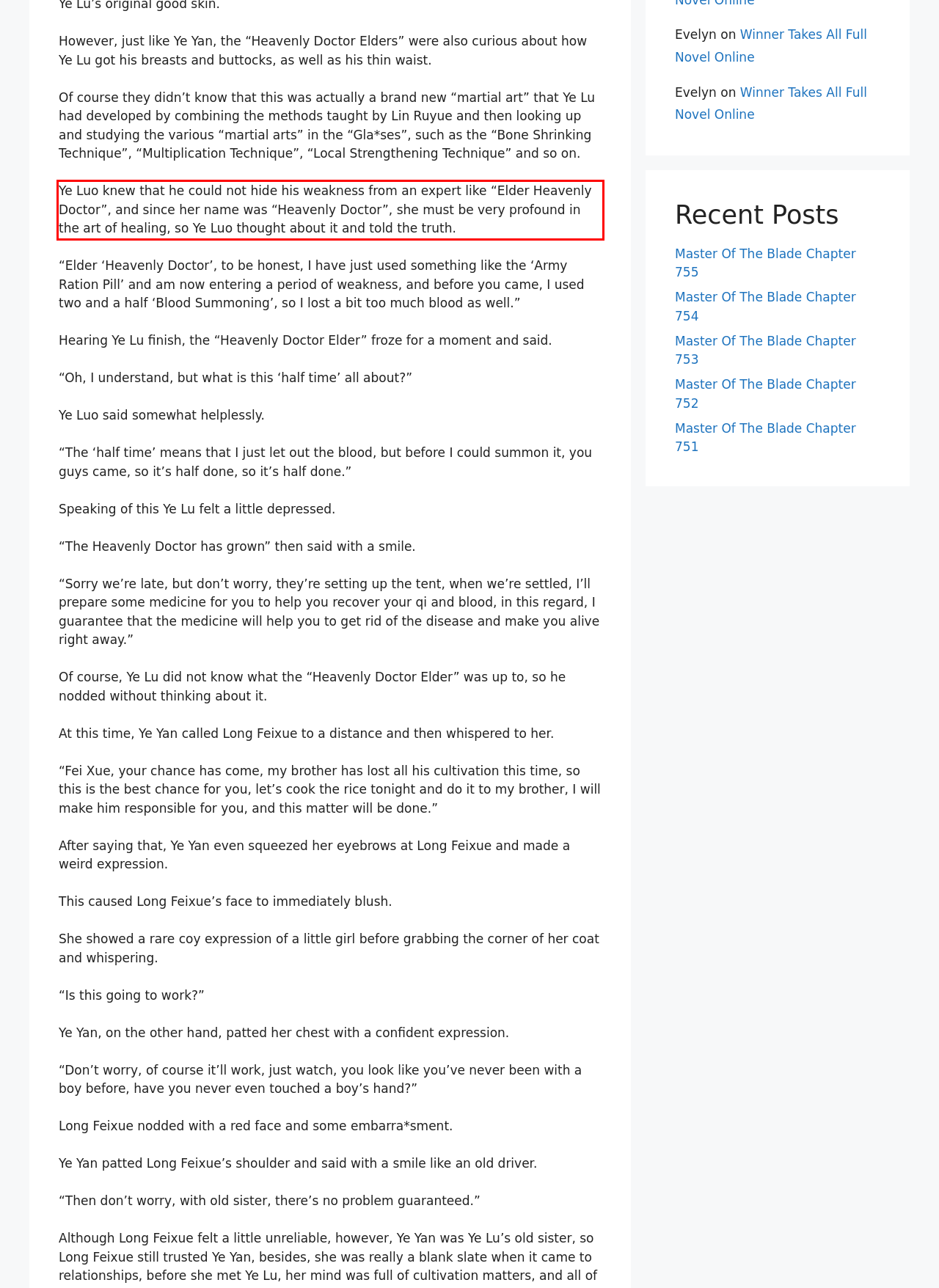You are given a screenshot with a red rectangle. Identify and extract the text within this red bounding box using OCR.

Ye Luo knew that he could not hide his weakness from an expert like “Elder Heavenly Doctor”, and since her name was “Heavenly Doctor”, she must be very profound in the art of healing, so Ye Luo thought about it and told the truth.